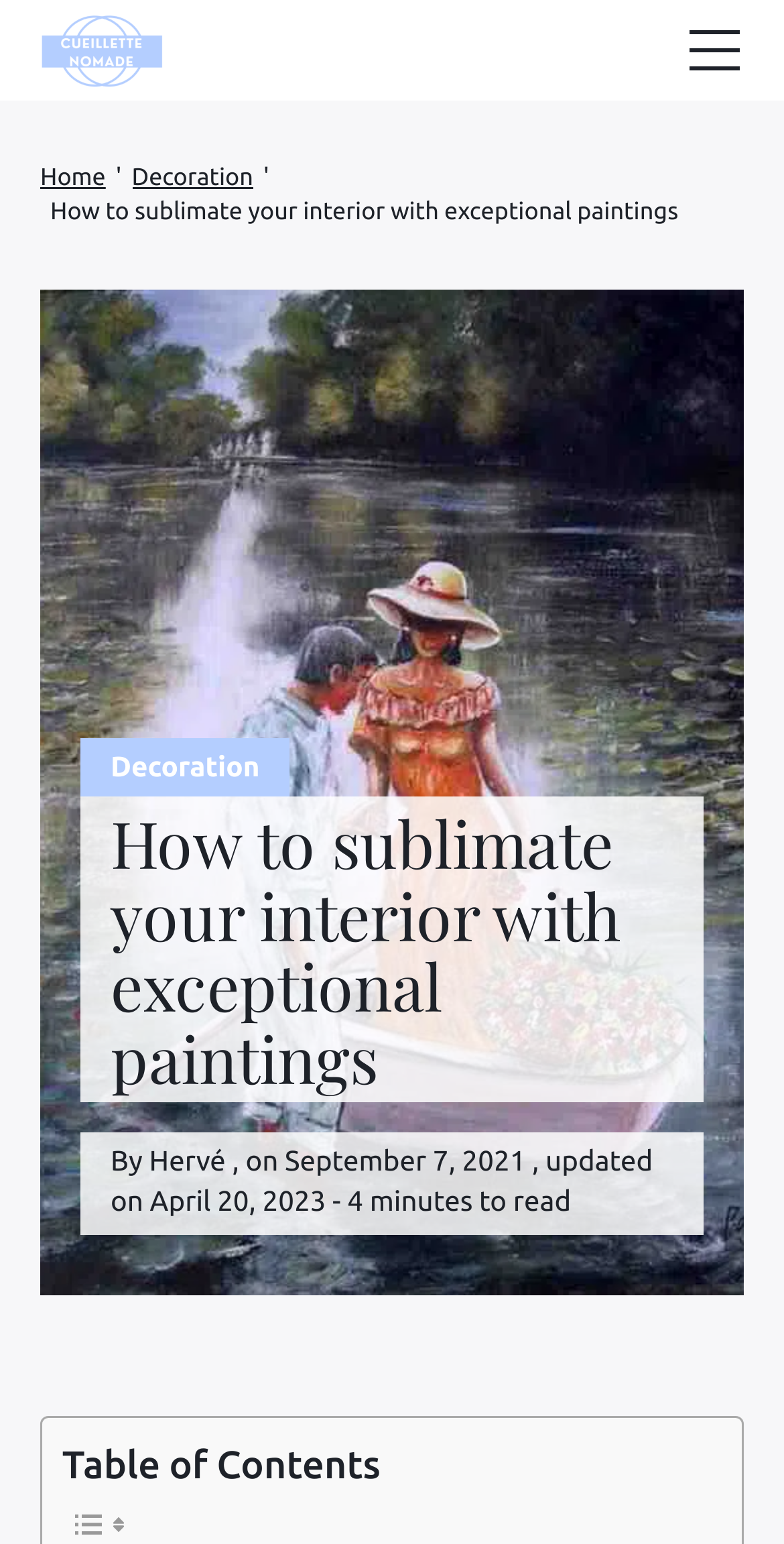Please identify and generate the text content of the webpage's main heading.

How to sublimate your interior with exceptional paintings